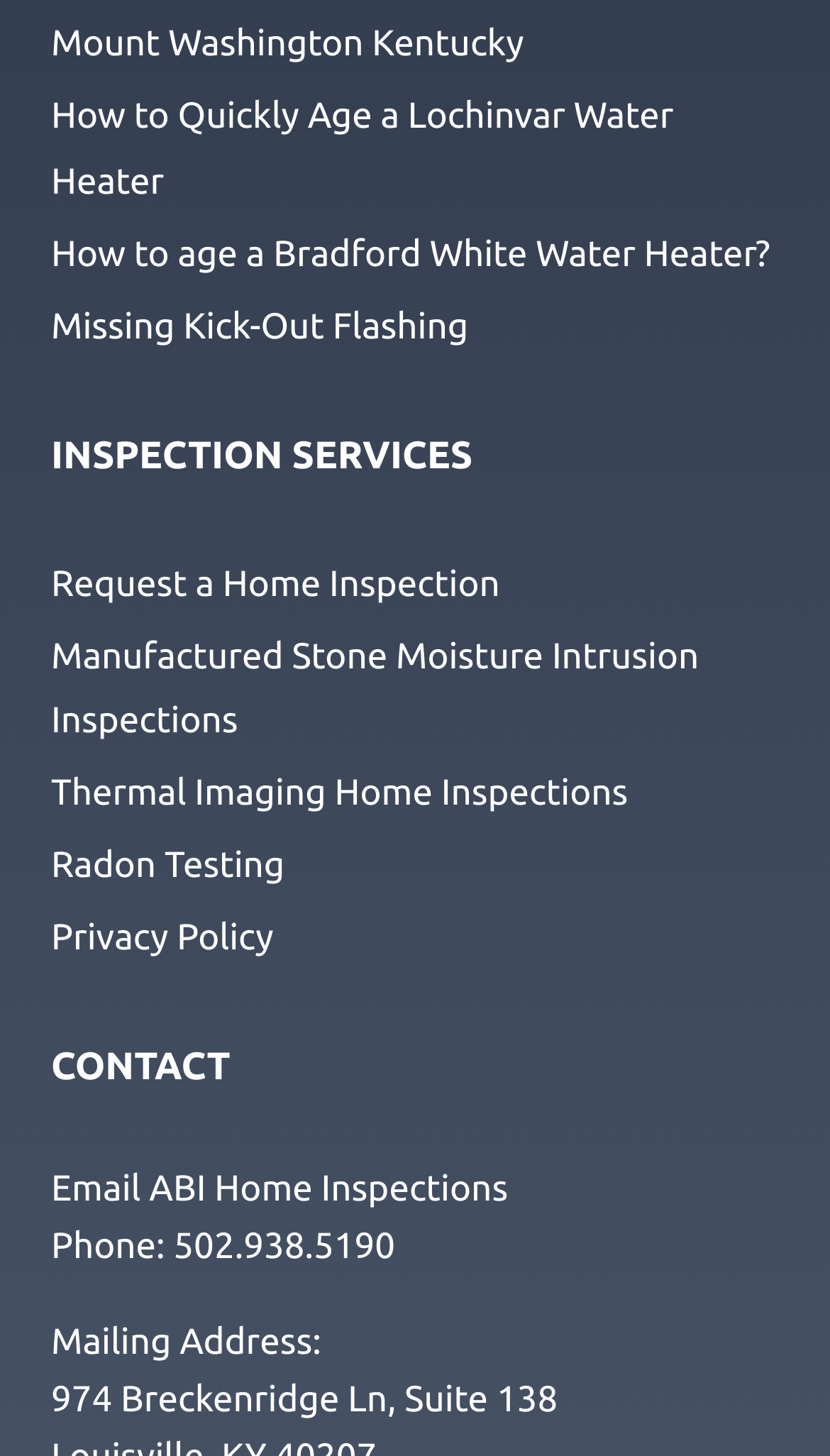What is the name of the company?
Carefully examine the image and provide a detailed answer to the question.

I inferred the company name from the email address 'Email ABI Home Inspections' and the mailing address '974 Breckenridge Ln, Suite 138' which suggests that ABI Home Inspections is the company operating at this location.